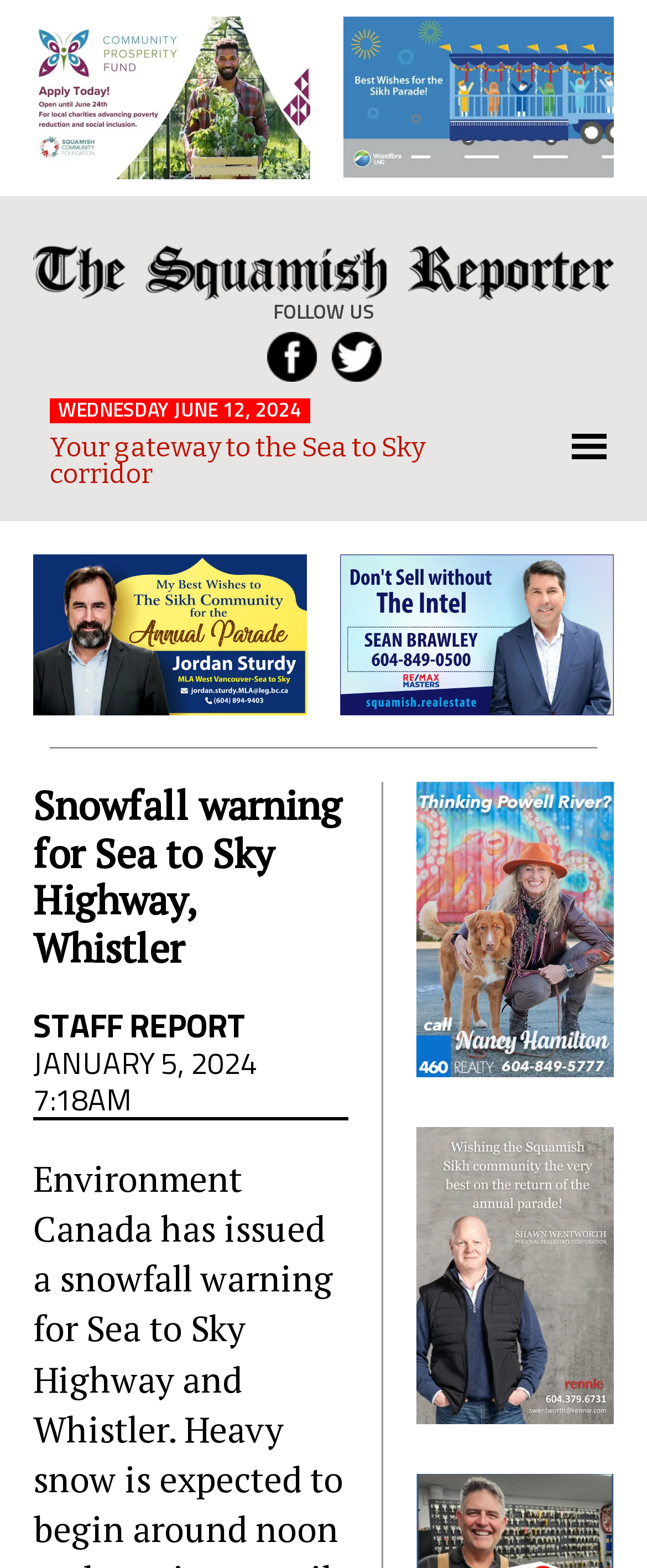Use a single word or phrase to answer the question: 
What is the region covered by the local news?

Squamish and Sea to Sky Region